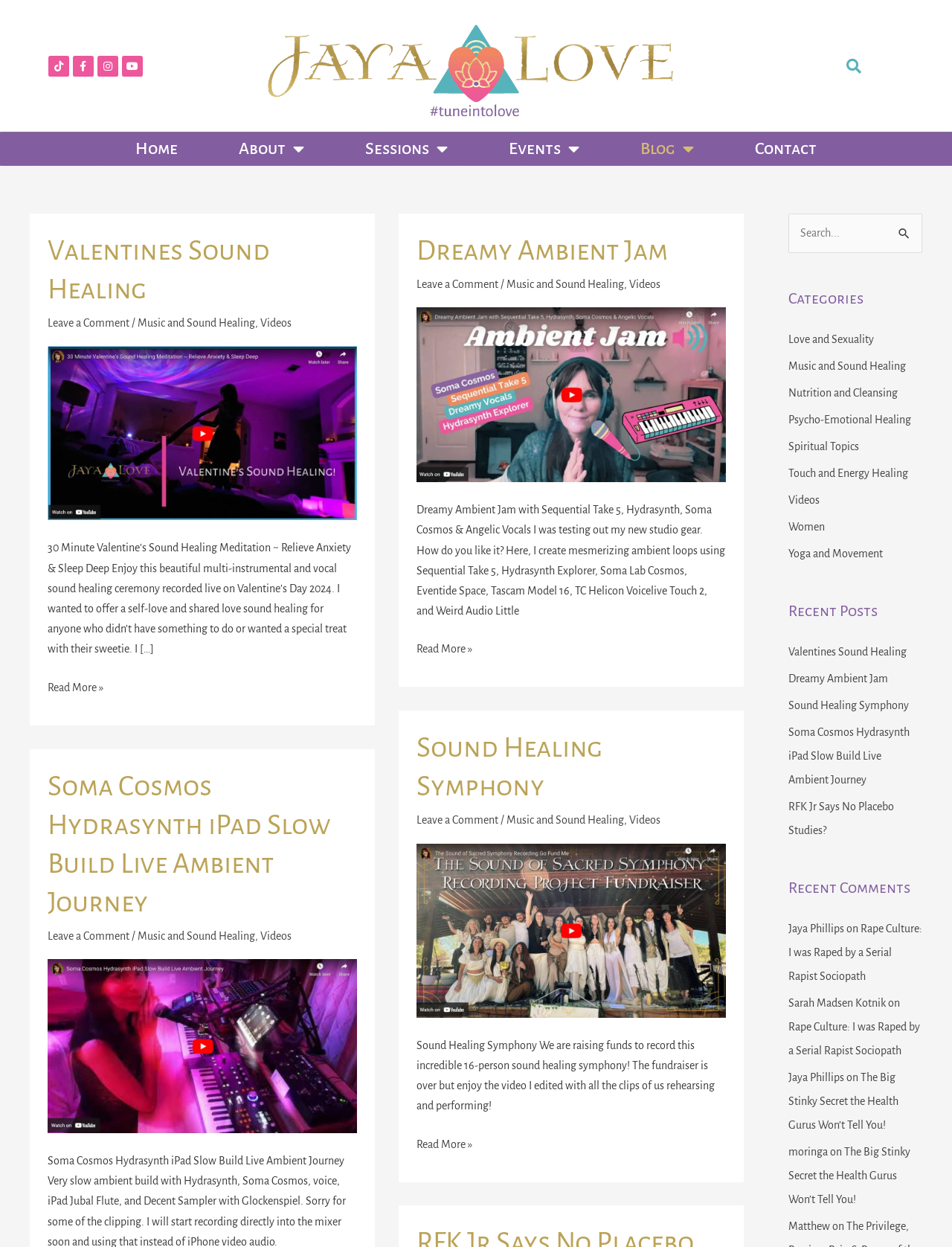From the webpage screenshot, predict the bounding box coordinates (top-left x, top-left y, bottom-right x, bottom-right y) for the UI element described here: Sessions

[0.352, 0.106, 0.502, 0.133]